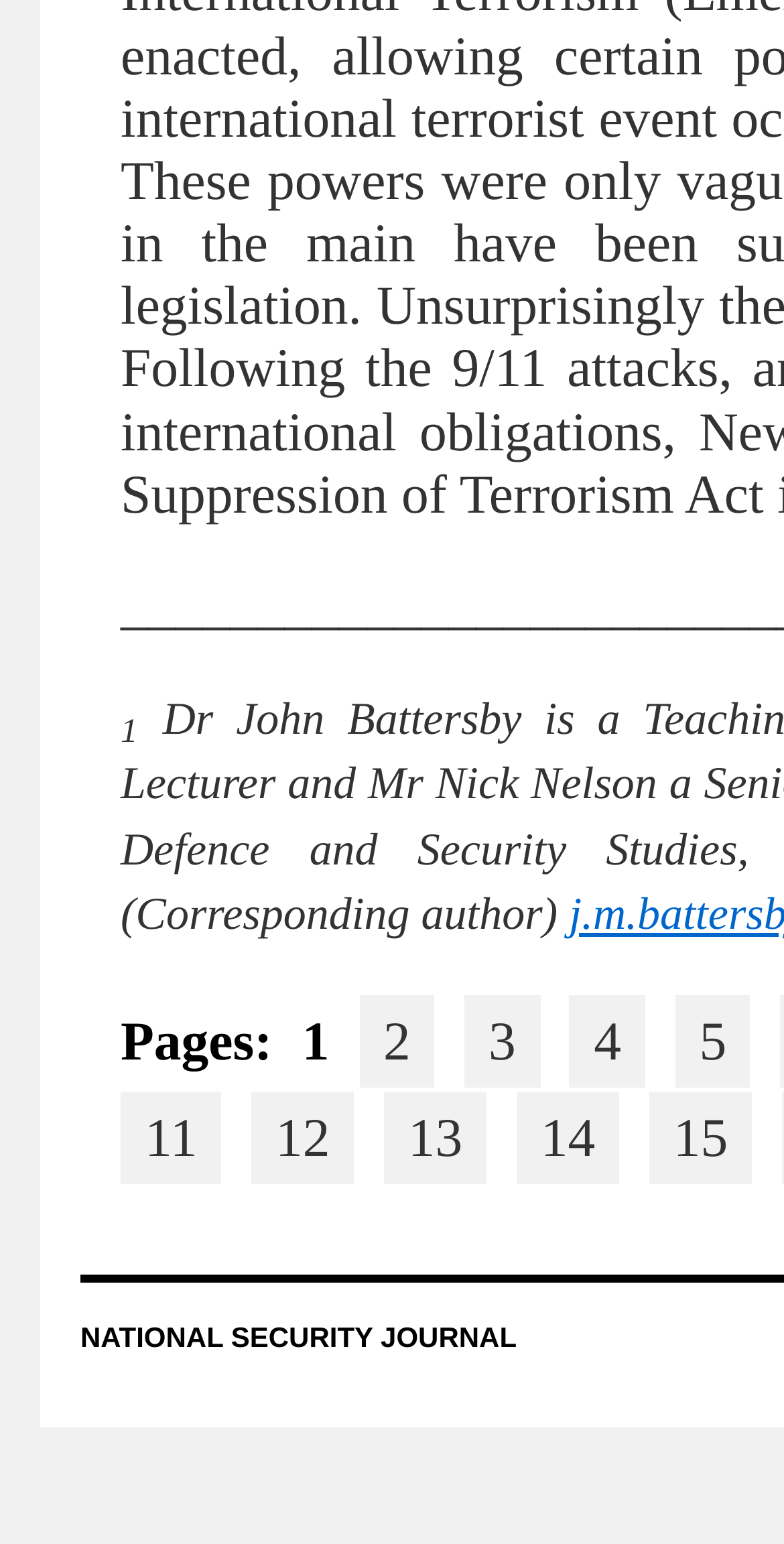Locate the bounding box coordinates of the segment that needs to be clicked to meet this instruction: "go to page 2".

[0.458, 0.644, 0.554, 0.704]